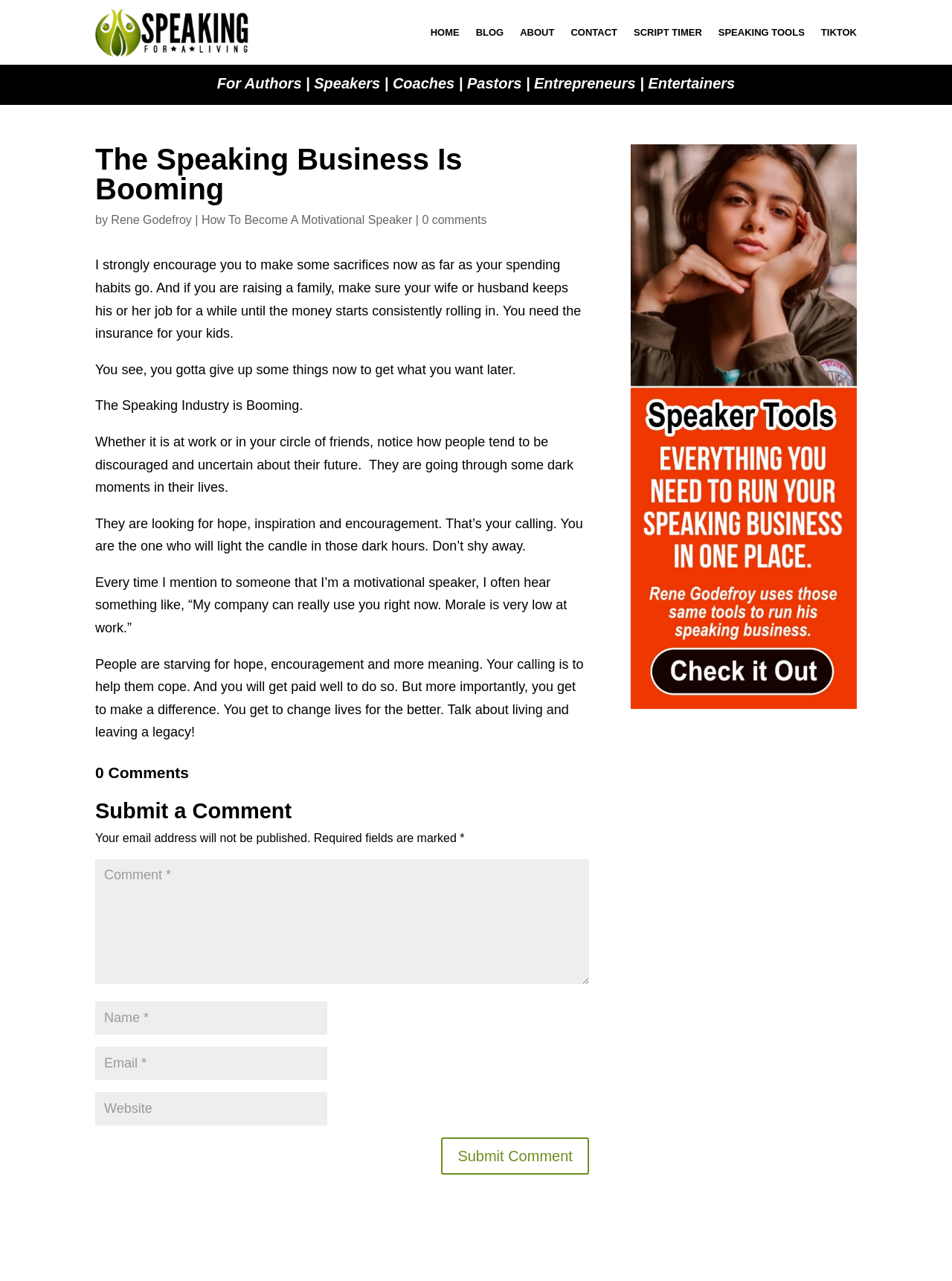Determine the bounding box coordinates of the UI element described below. Use the format (top-left x, top-left y, bottom-right x, bottom-right y) with floating point numbers between 0 and 1: Script Timer

[0.666, 0.003, 0.737, 0.048]